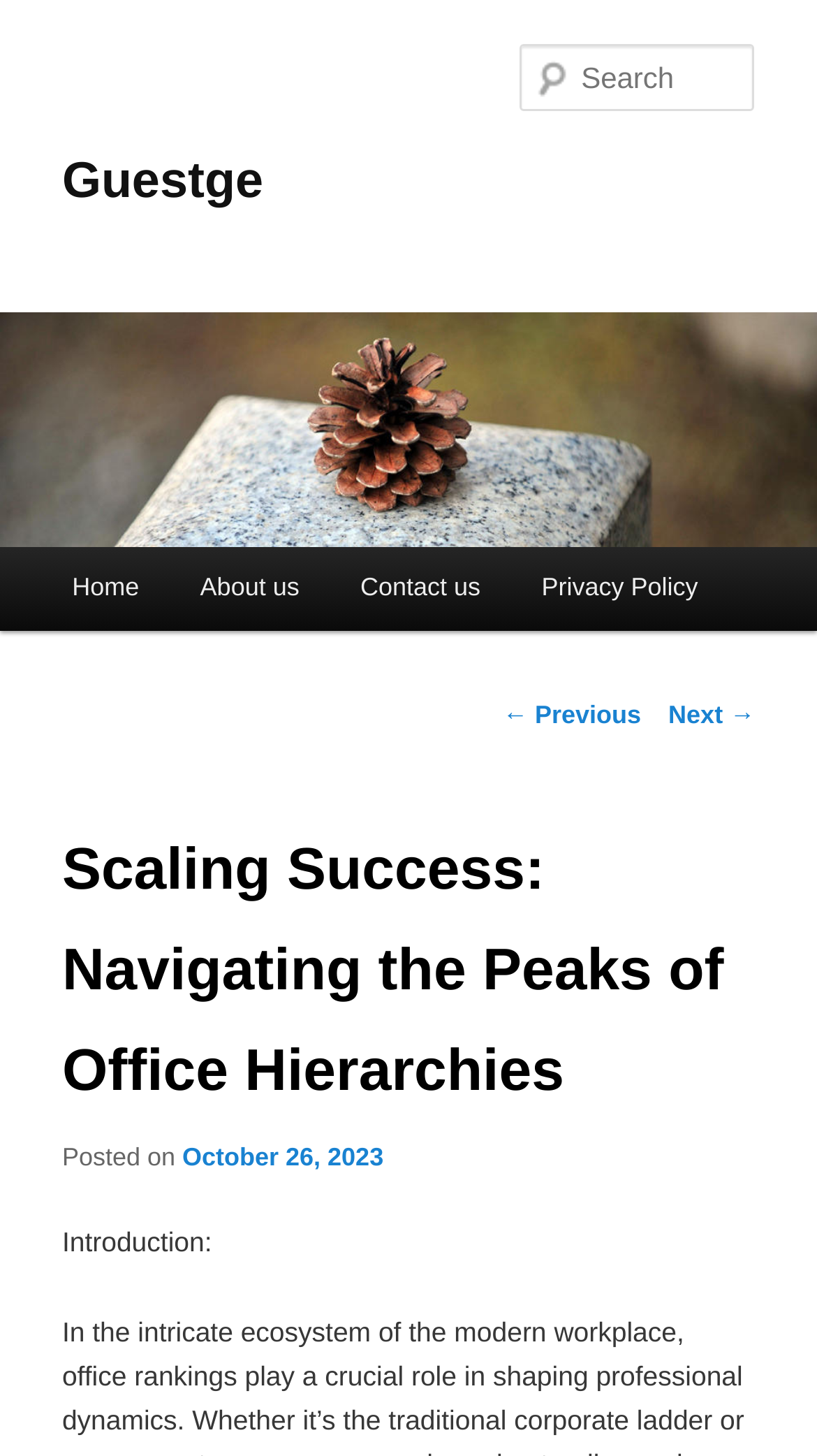Can you find the bounding box coordinates of the area I should click to execute the following instruction: "go to home page"?

[0.051, 0.376, 0.208, 0.434]